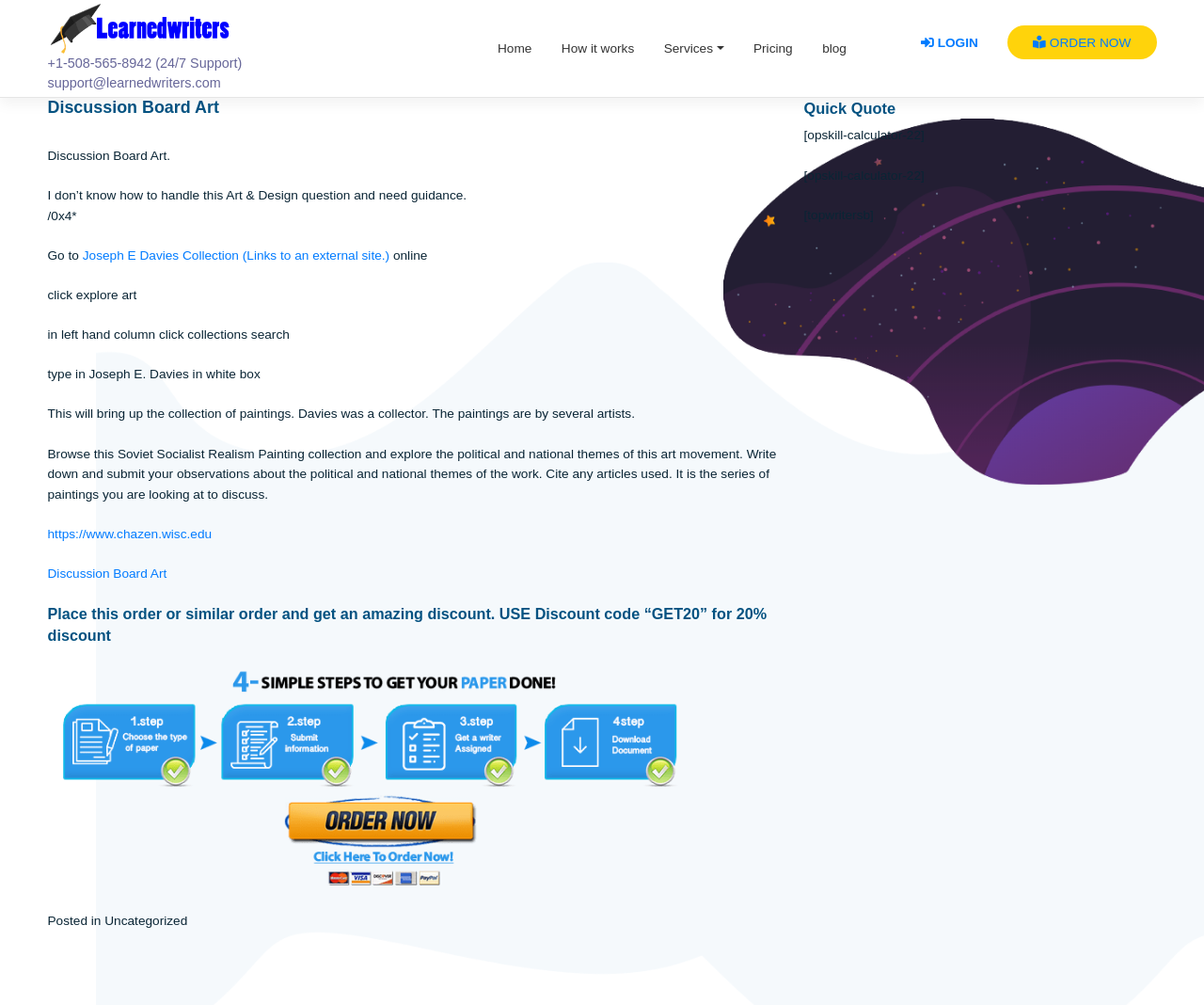Determine the bounding box coordinates for the element that should be clicked to follow this instruction: "Click the 'Pricing' link". The coordinates should be given as four float numbers between 0 and 1, in the format [left, top, right, bottom].

[0.689, 0.021, 0.737, 0.087]